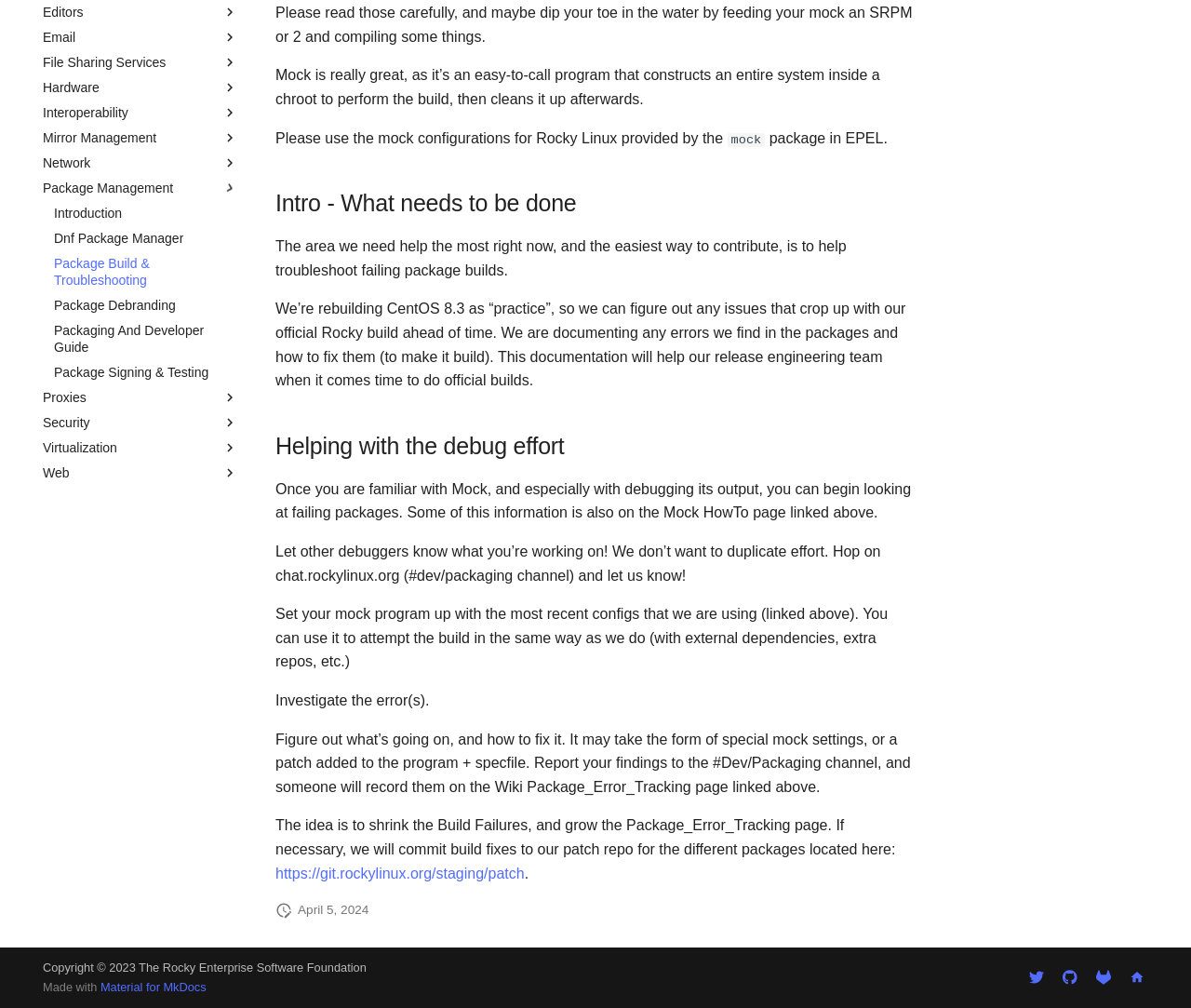Please predict the bounding box coordinates (top-left x, top-left y, bottom-right x, bottom-right y) for the UI element in the screenshot that fits the description: Editors

[0.036, 0.004, 0.2, 0.021]